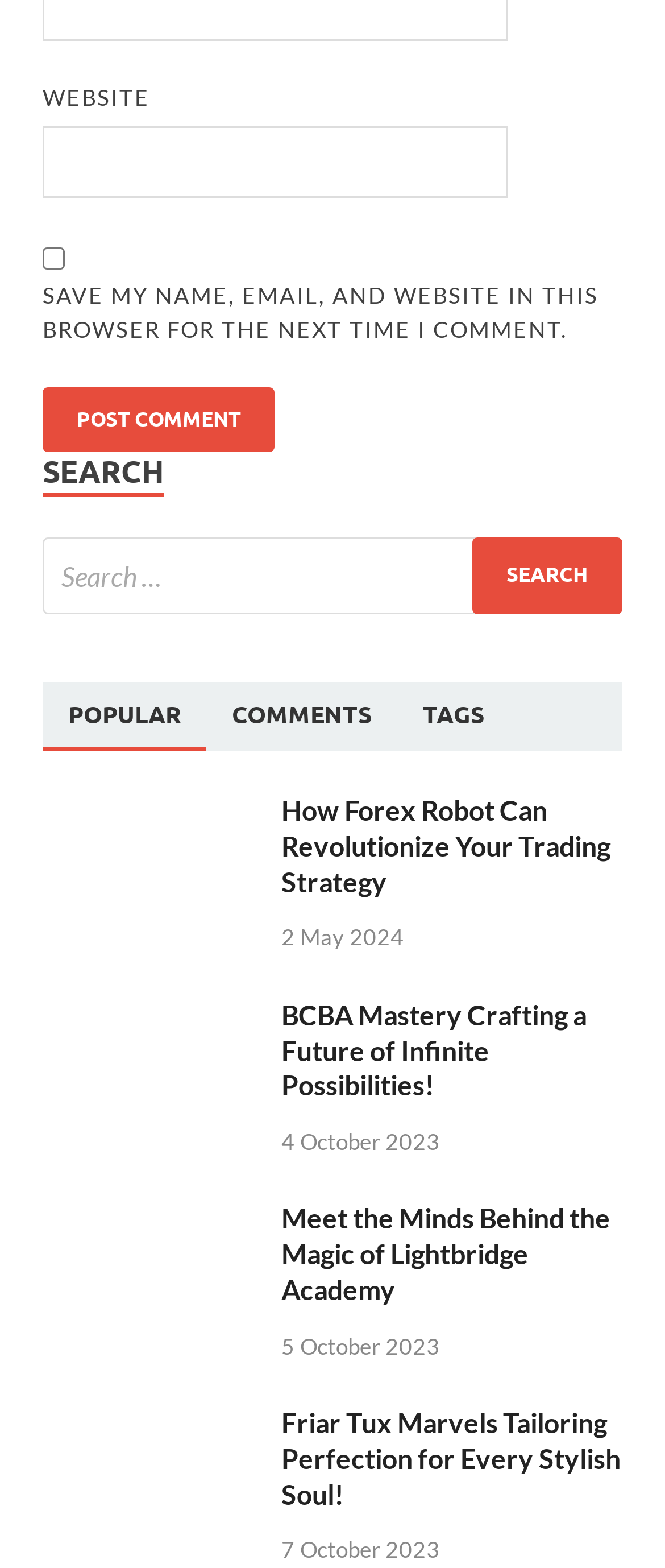Please identify the bounding box coordinates of the clickable element to fulfill the following instruction: "Read about Forex Robot". The coordinates should be four float numbers between 0 and 1, i.e., [left, top, right, bottom].

[0.423, 0.506, 0.936, 0.574]